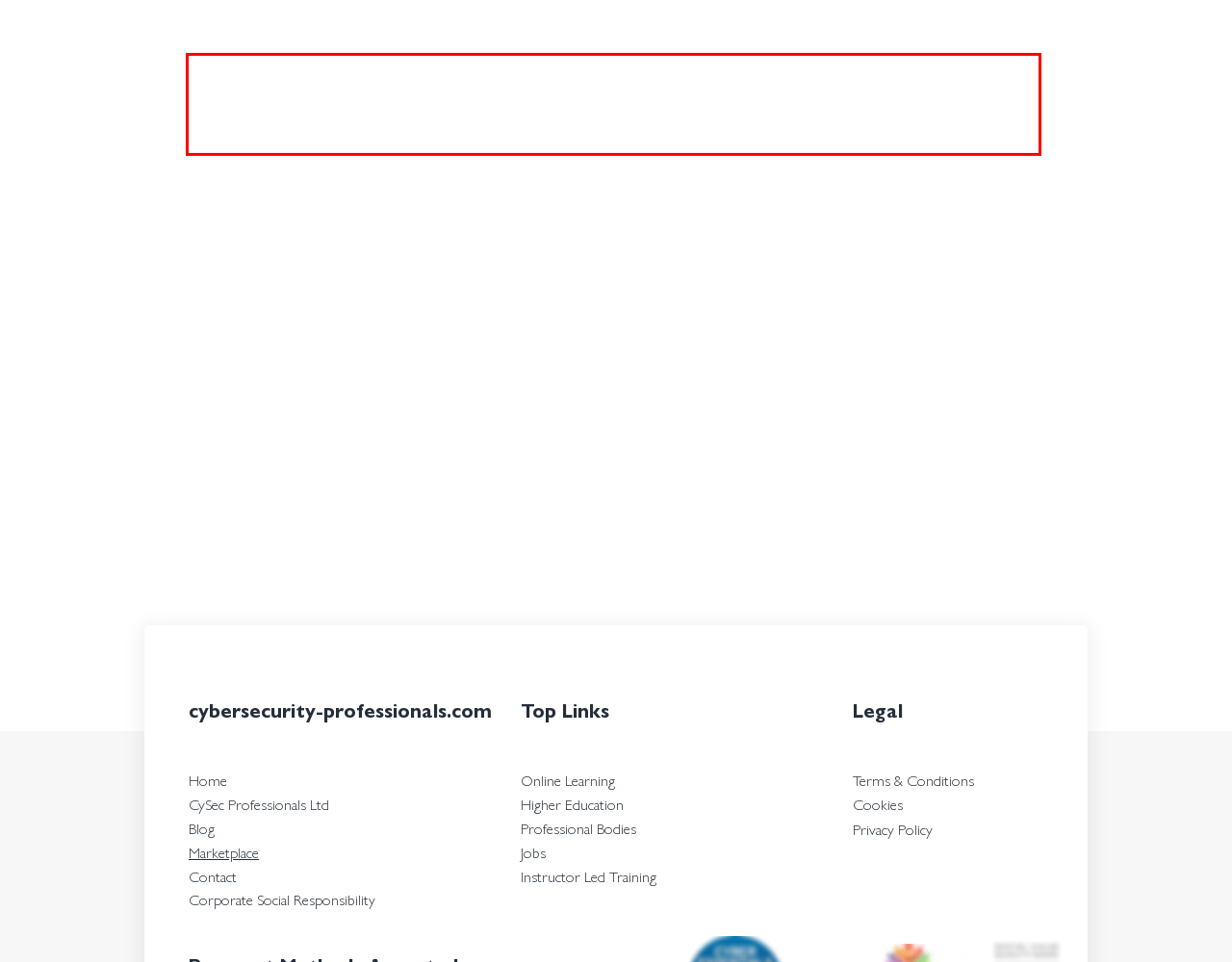Please identify and extract the text content from the UI element encased in a red bounding box on the provided webpage screenshot.

The UK-based MSc Cyber Security course is delivered in four major blocks to offer an intensive but focused learning pattern, with two start points every year – February and September. The course typically begins in September and finishes the following September. Full-time students will typically spend 12 hours in classes each week. You will study through lectures, tutorials, practical sessions, seminars and projects.